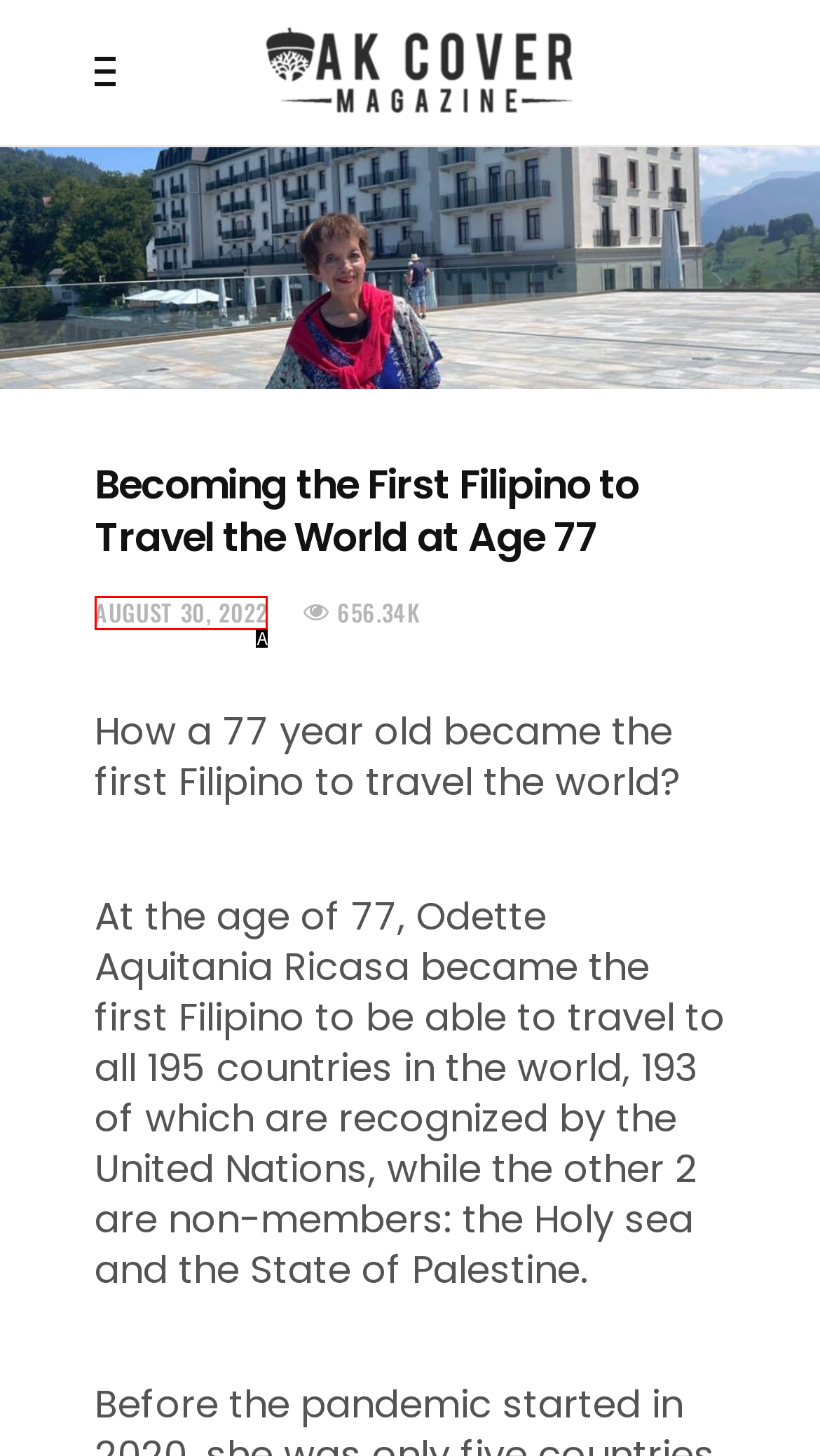Identify the letter of the UI element that fits the description: August 30, 2022
Respond with the letter of the option directly.

A